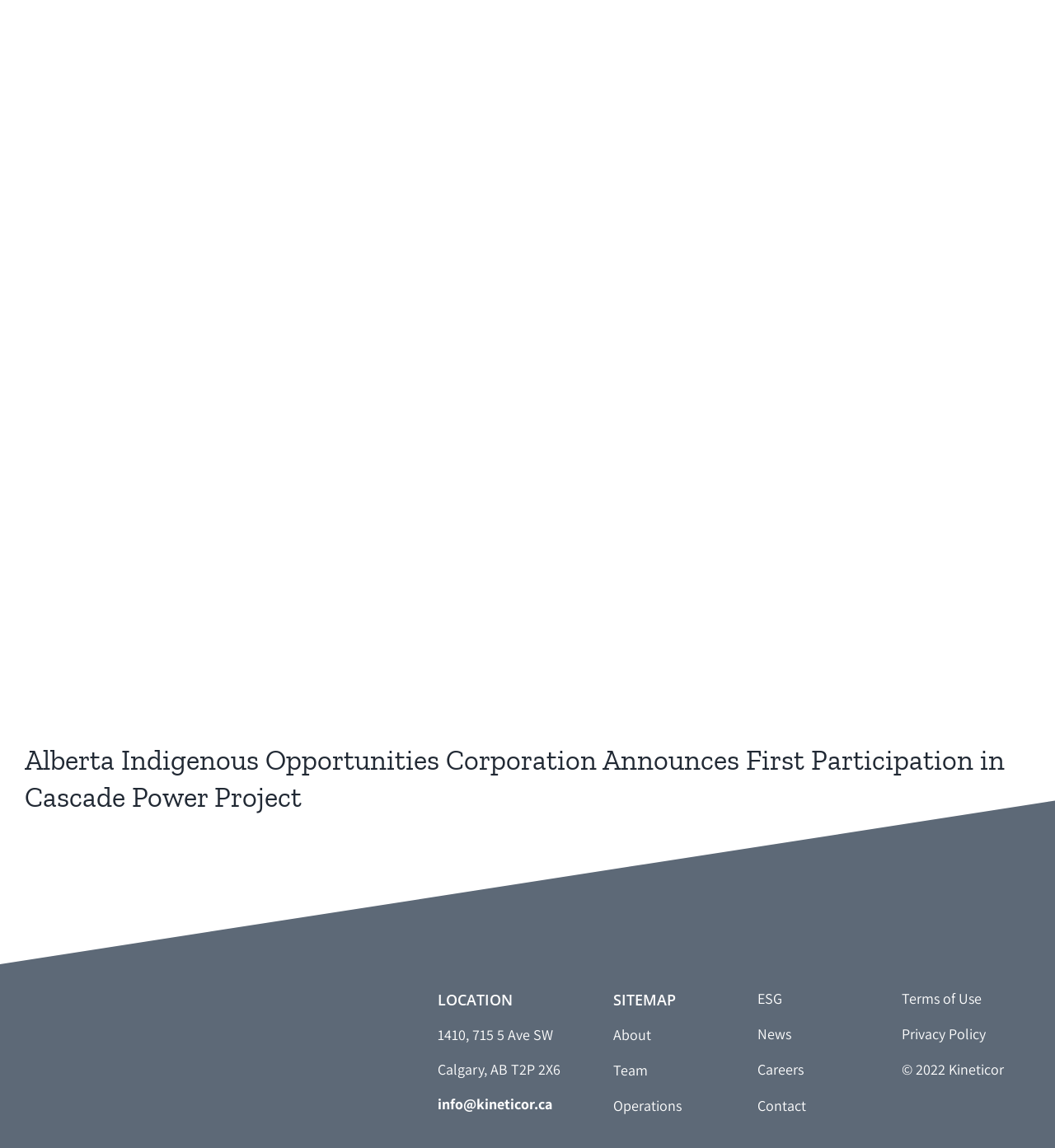Please identify the bounding box coordinates of the element on the webpage that should be clicked to follow this instruction: "Go to the next page". The bounding box coordinates should be given as four float numbers between 0 and 1, formatted as [left, top, right, bottom].

[0.945, 0.775, 0.964, 0.796]